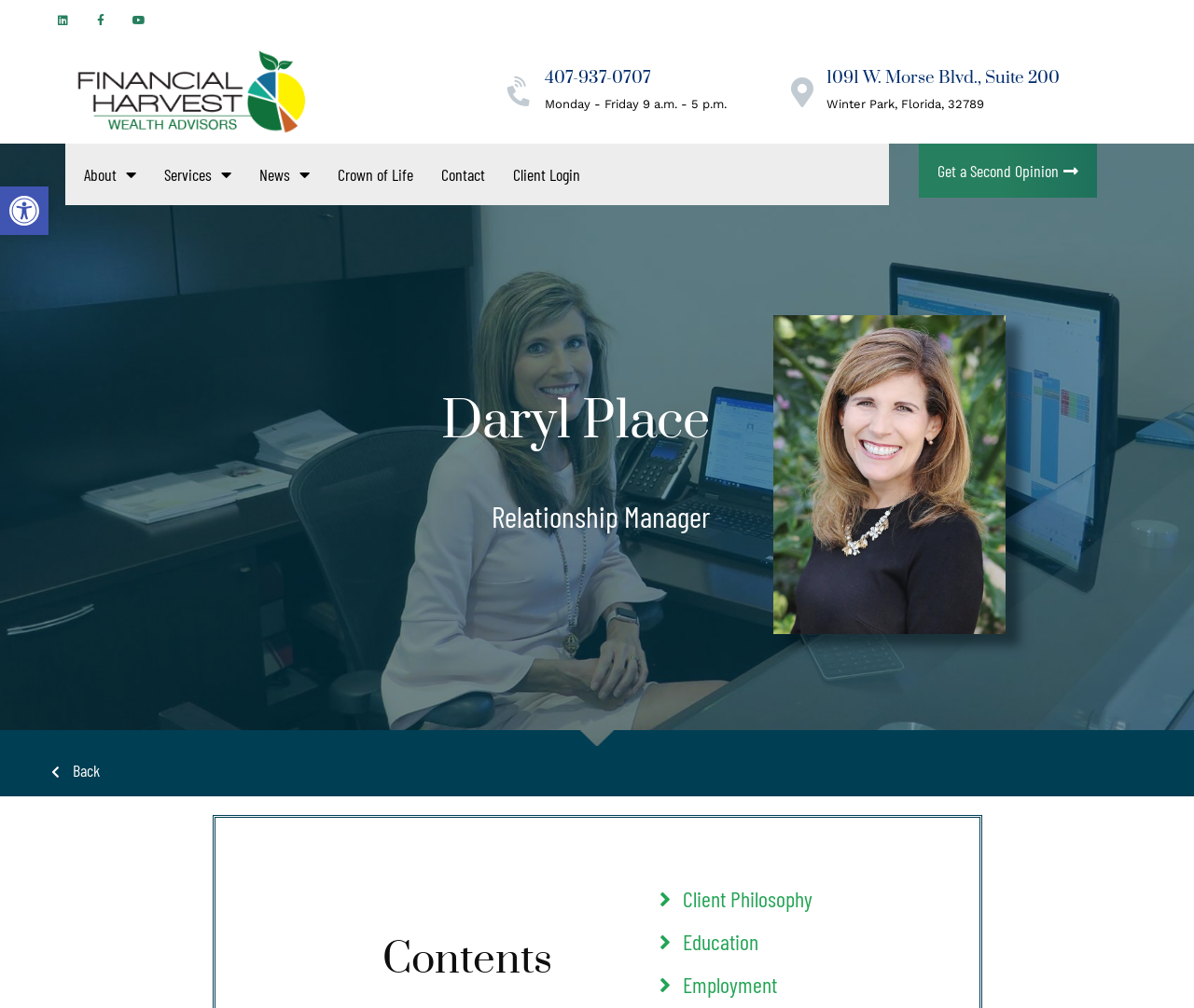Explain the features and main sections of the webpage comprehensively.

This webpage is about Daryl Place, a Relationship Manager at Financial Harvest Wealth Advisors. At the top left corner, there is a link to open the toolbar accessibility tools, accompanied by a small image. Below this, there are three social media links: LinkedIn, Facebook, and YouTube.

On the top right side, there are several links, including a phone number, 407-937-0707, and an address, 1091 W. Morse Blvd., Suite 200, Winter Park, Florida, 32789. These are likely contact information for Daryl Place or the Financial Harvest Wealth Advisors office.

The main navigation menu is located in the middle of the page, with links to About, Services, News, Crown of Life, Contact, Client Login, and Get a Second Opinion. Each of these links has a dropdown menu.

Below the navigation menu, there is a header section with a large heading that reads "Daryl Place" and a subheading that describes him as a Relationship Manager. 

At the bottom of the page, there are several links, including a "Back" button, and three links with icons, labeled as Client Philosophy, Education, and Employment. These links may provide more information about Daryl Place's background and approach to financial management.